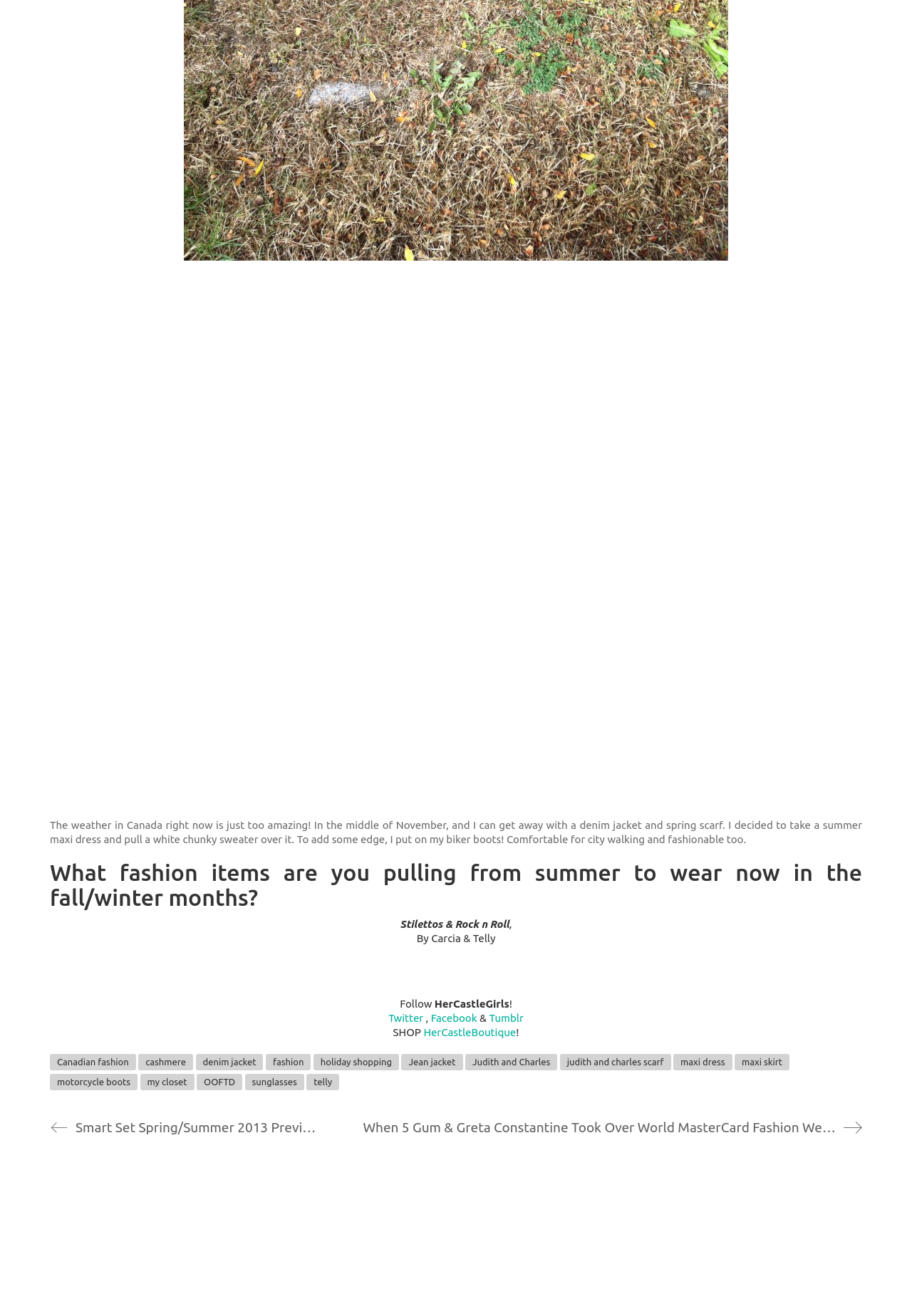Provide a brief response using a word or short phrase to this question:
What is the author's favorite social media platform?

Twitter